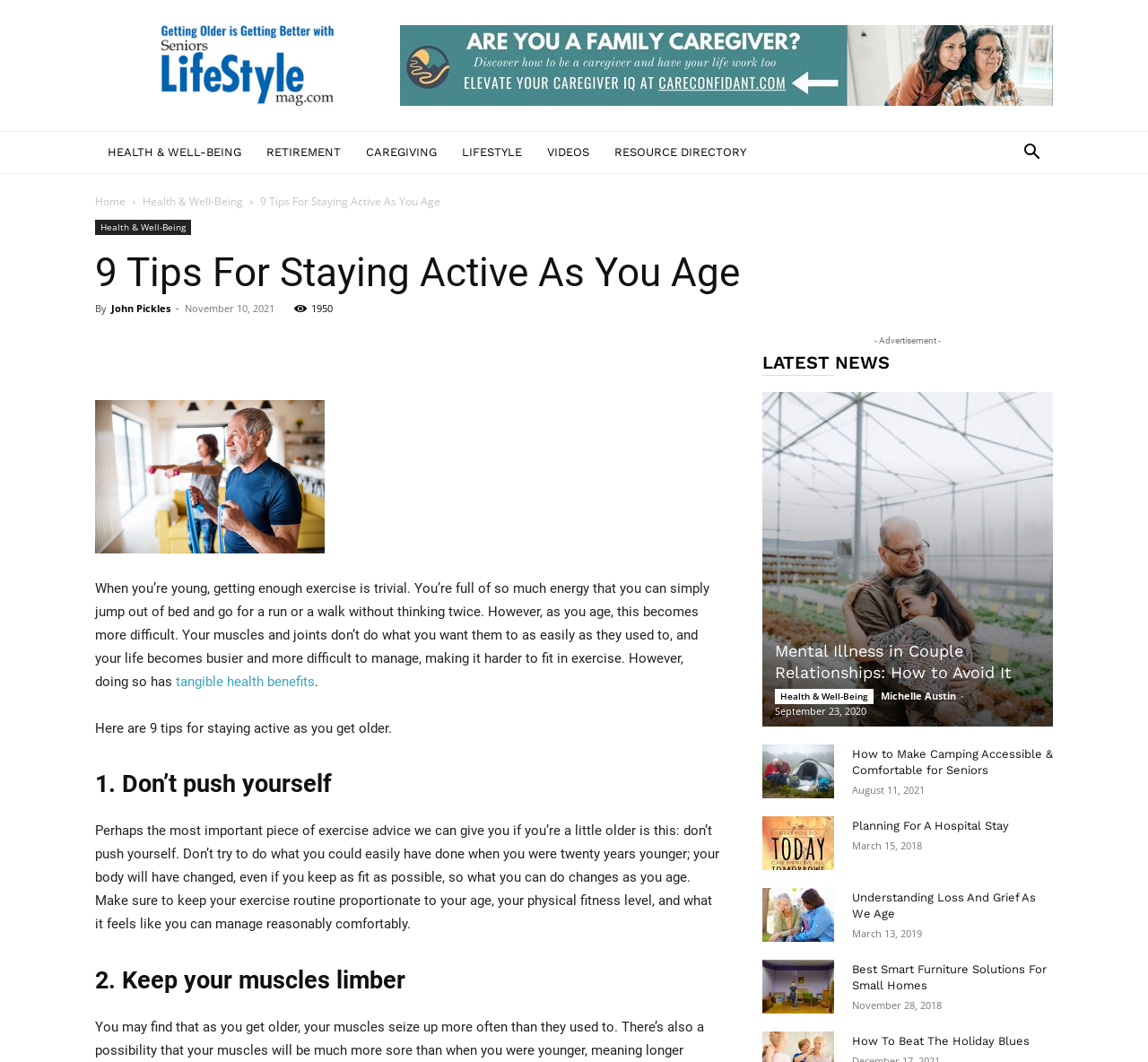Point out the bounding box coordinates of the section to click in order to follow this instruction: "Click on 'HEALTH & WELL-BEING' link".

[0.083, 0.123, 0.221, 0.164]